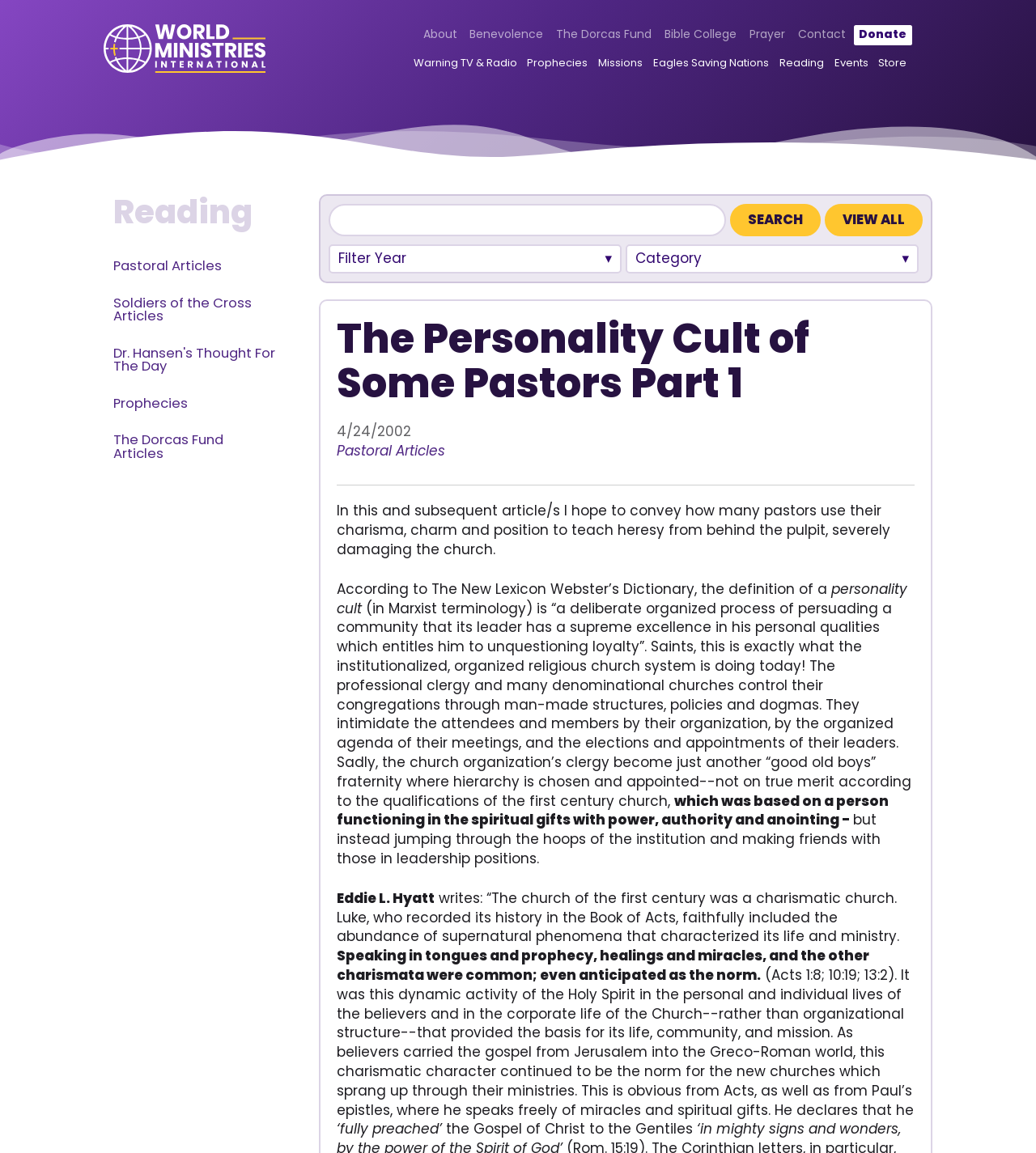What is the name of the organization?
Carefully analyze the image and provide a detailed answer to the question.

The name of the organization can be found in the top-left corner of the webpage, where it is written as 'World Ministries International' and is also an image with the same name.